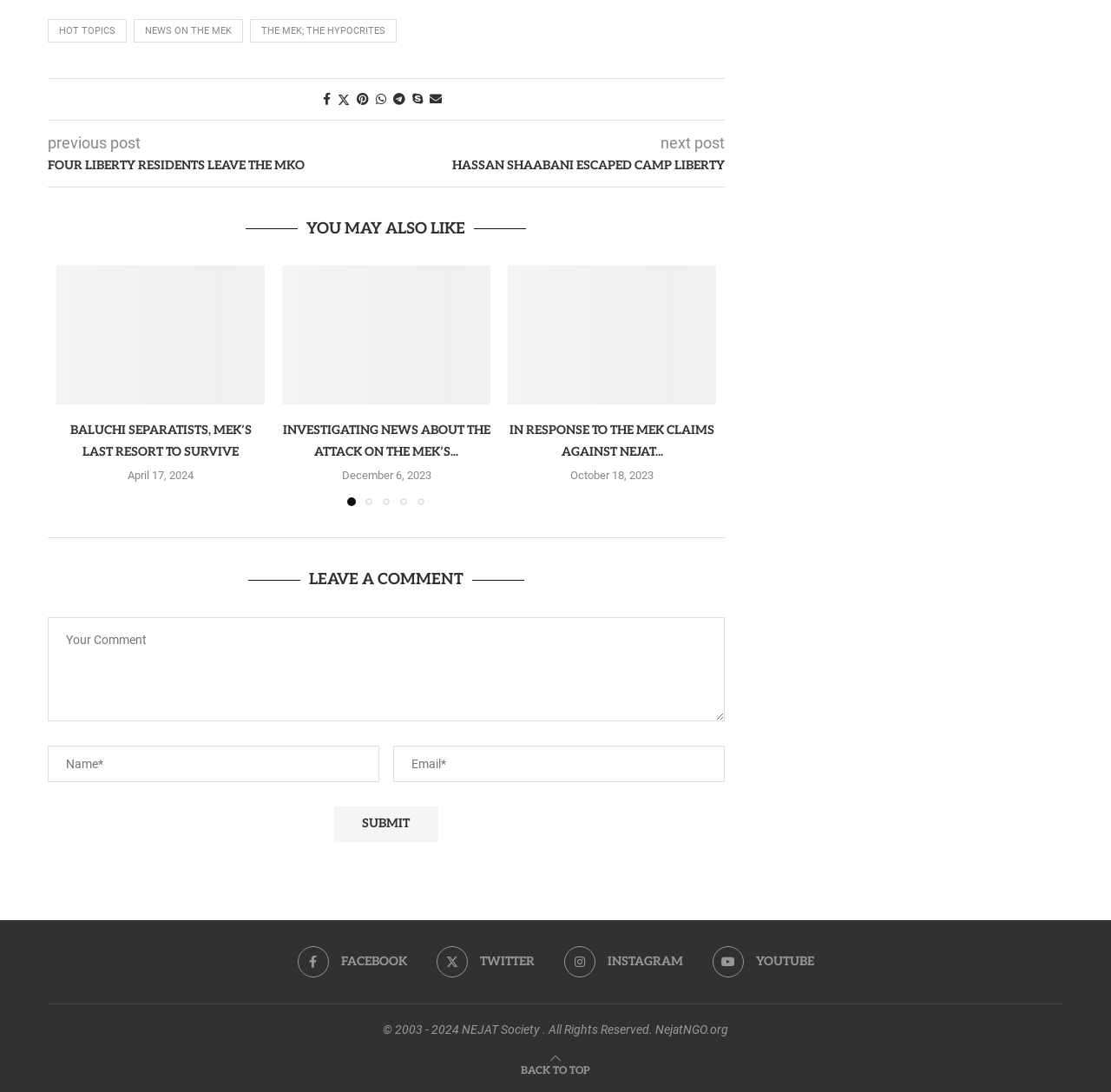What is the title of the first article listed?
Please use the image to deliver a detailed and complete answer.

The first article listed has a heading that reads 'FOUR LIBERTY RESIDENTS LEAVE THE MKO', which suggests that this is the title of the article.